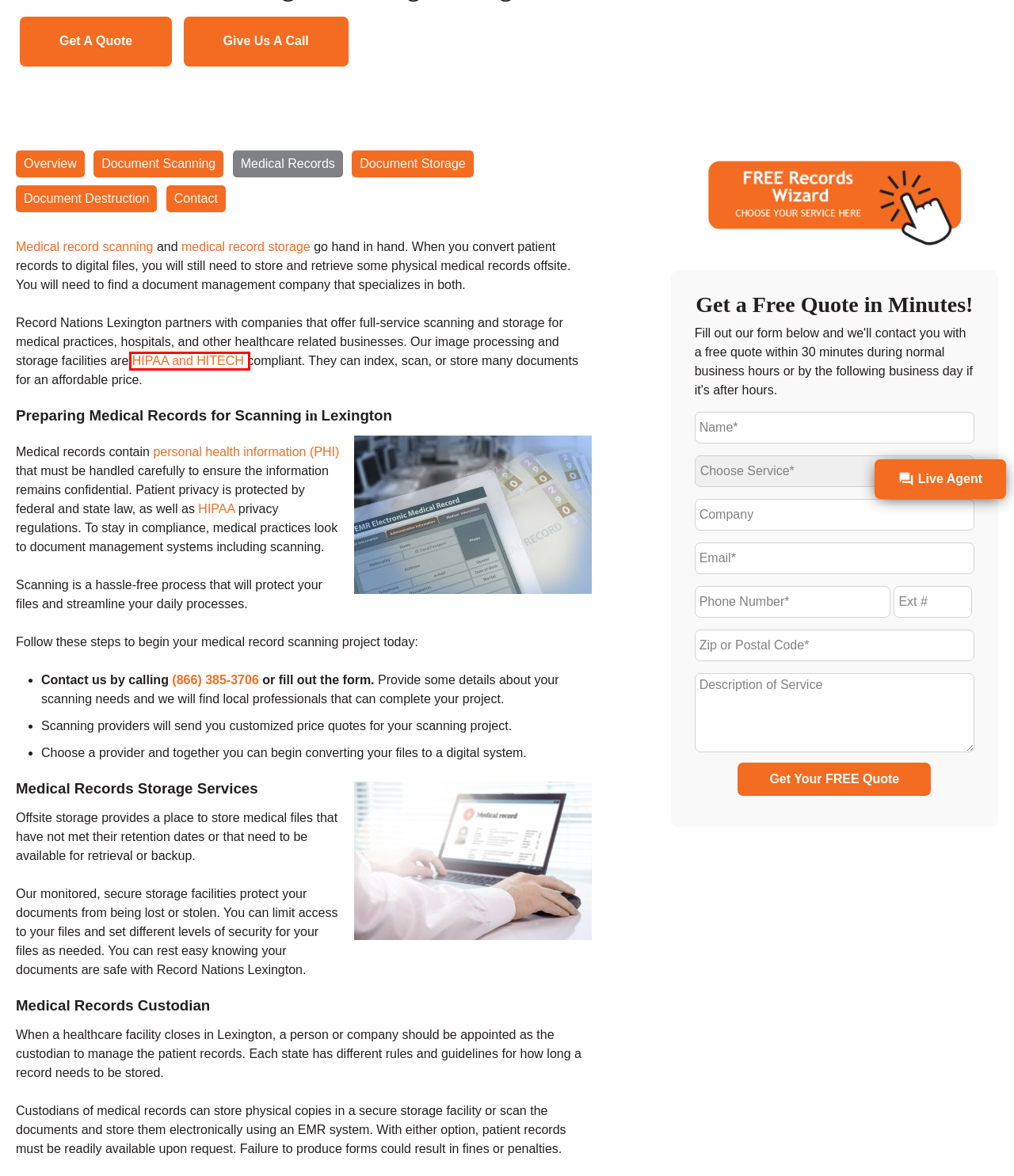Given a webpage screenshot with a red bounding box around a UI element, choose the webpage description that best matches the new webpage after clicking the element within the bounding box. Here are the candidates:
A. EHRs Revolutionized Healthcare | Record Nations
B. Local Document Scanning & Records Storage Services
C. A Guide to EHR Software & HIPAA Compliance | Record Nations
D. Medical Records Storage Services | Record Nations
E. 2021 Academic Scholarship Program | Record Nations
F. Records Management & Document Scanning Blog | Record Nations
G. Medical Records Scanning Services | Record Nations
H. Backup Tape Rotation Services | Record Nations

A